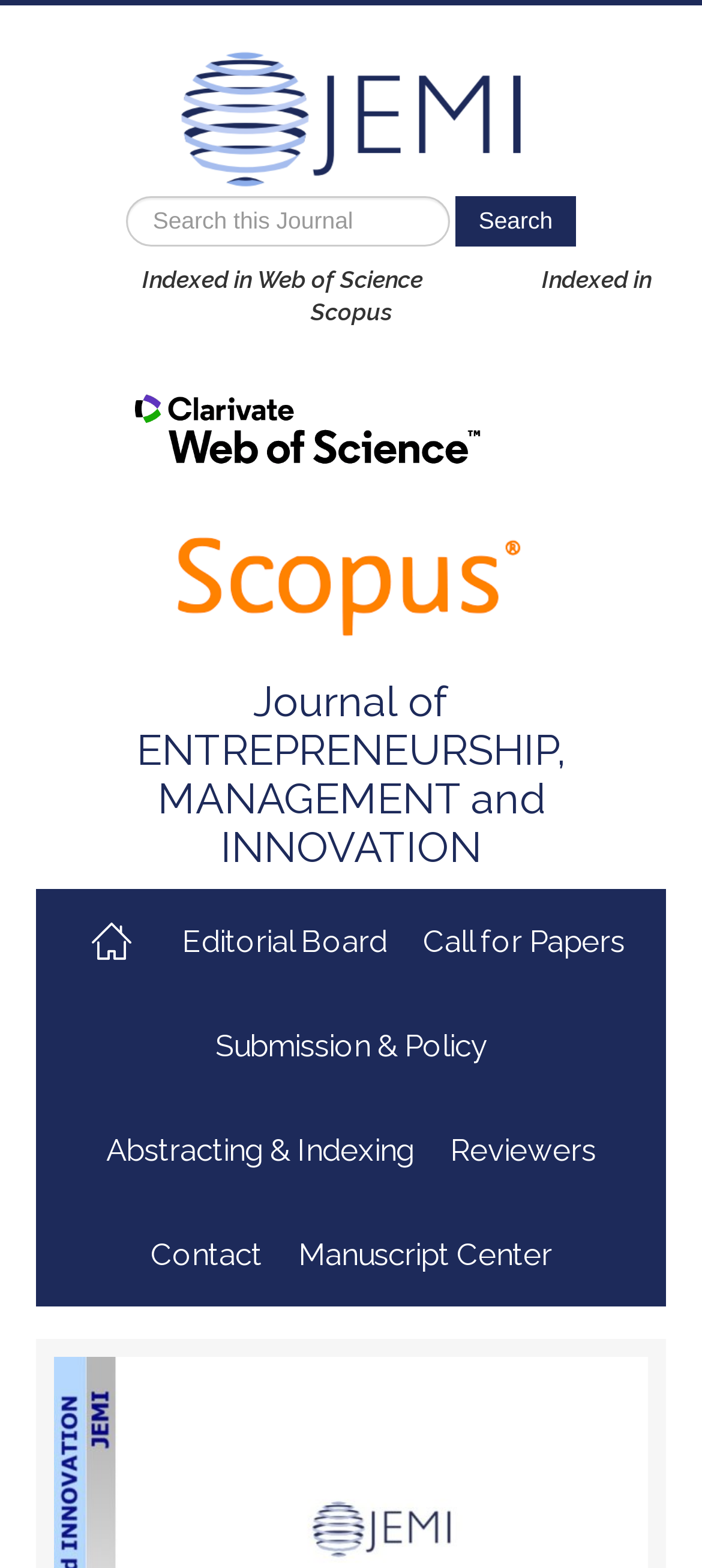Indicate the bounding box coordinates of the element that must be clicked to execute the instruction: "Search for a keyword". The coordinates should be given as four float numbers between 0 and 1, i.e., [left, top, right, bottom].

[0.179, 0.125, 0.641, 0.157]